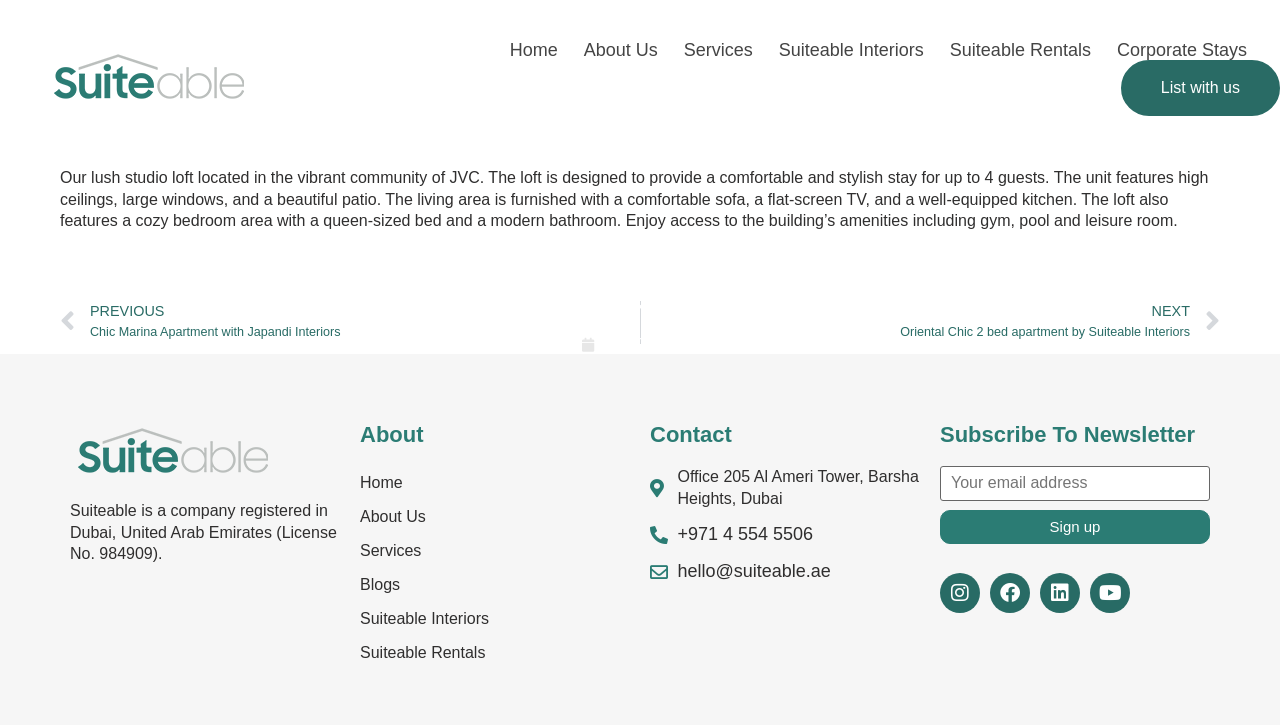Identify the coordinates of the bounding box for the element that must be clicked to accomplish the instruction: "Subscribe to the newsletter".

[0.734, 0.643, 0.945, 0.691]